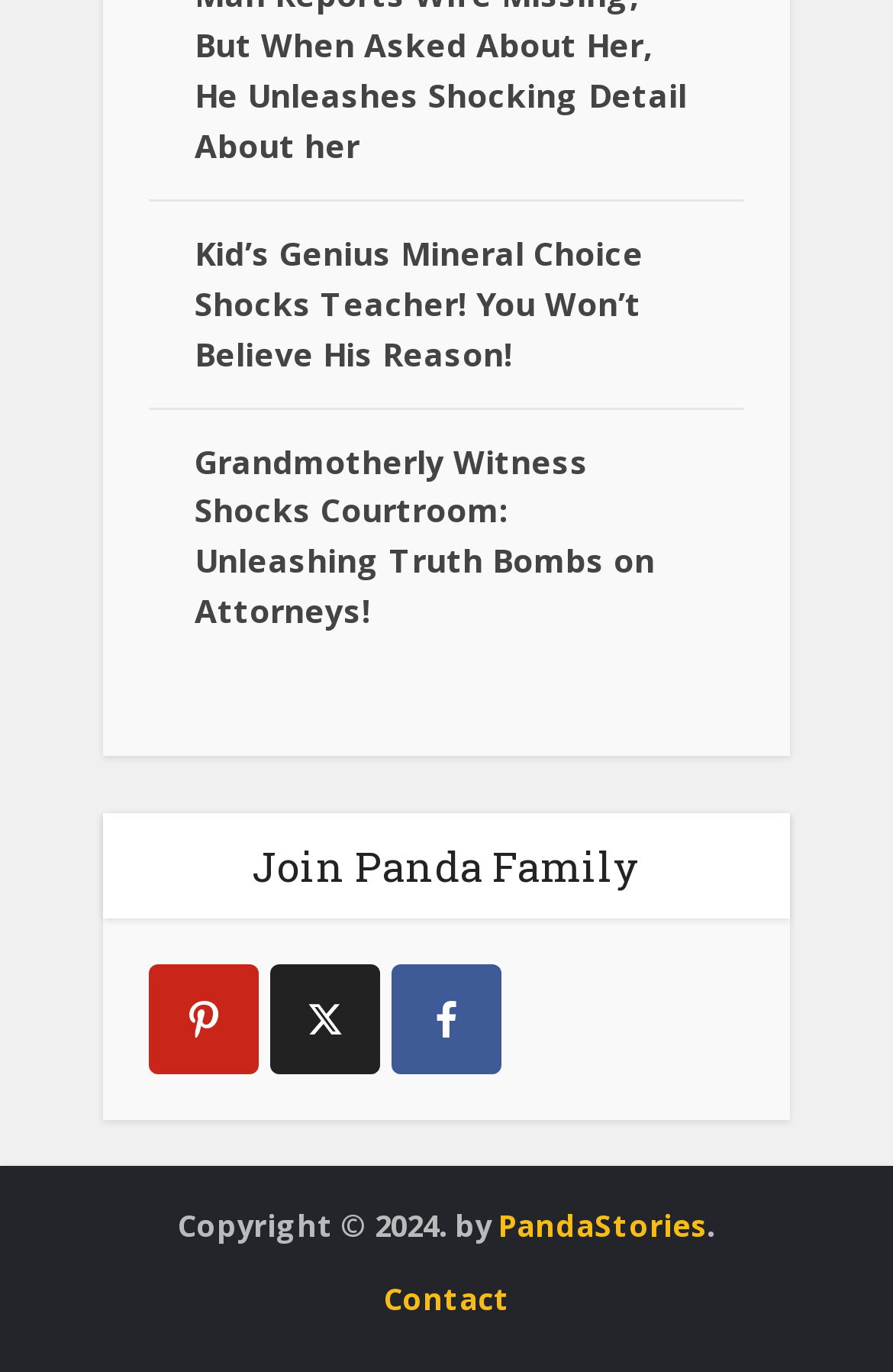What is the topic of the first link?
Refer to the image and provide a thorough answer to the question.

The first link has an OCR text 'Kid’s Genius Mineral Choice Shocks Teacher! You Won’t Believe His Reason!' which suggests that the topic of the link is about a kid's genius.